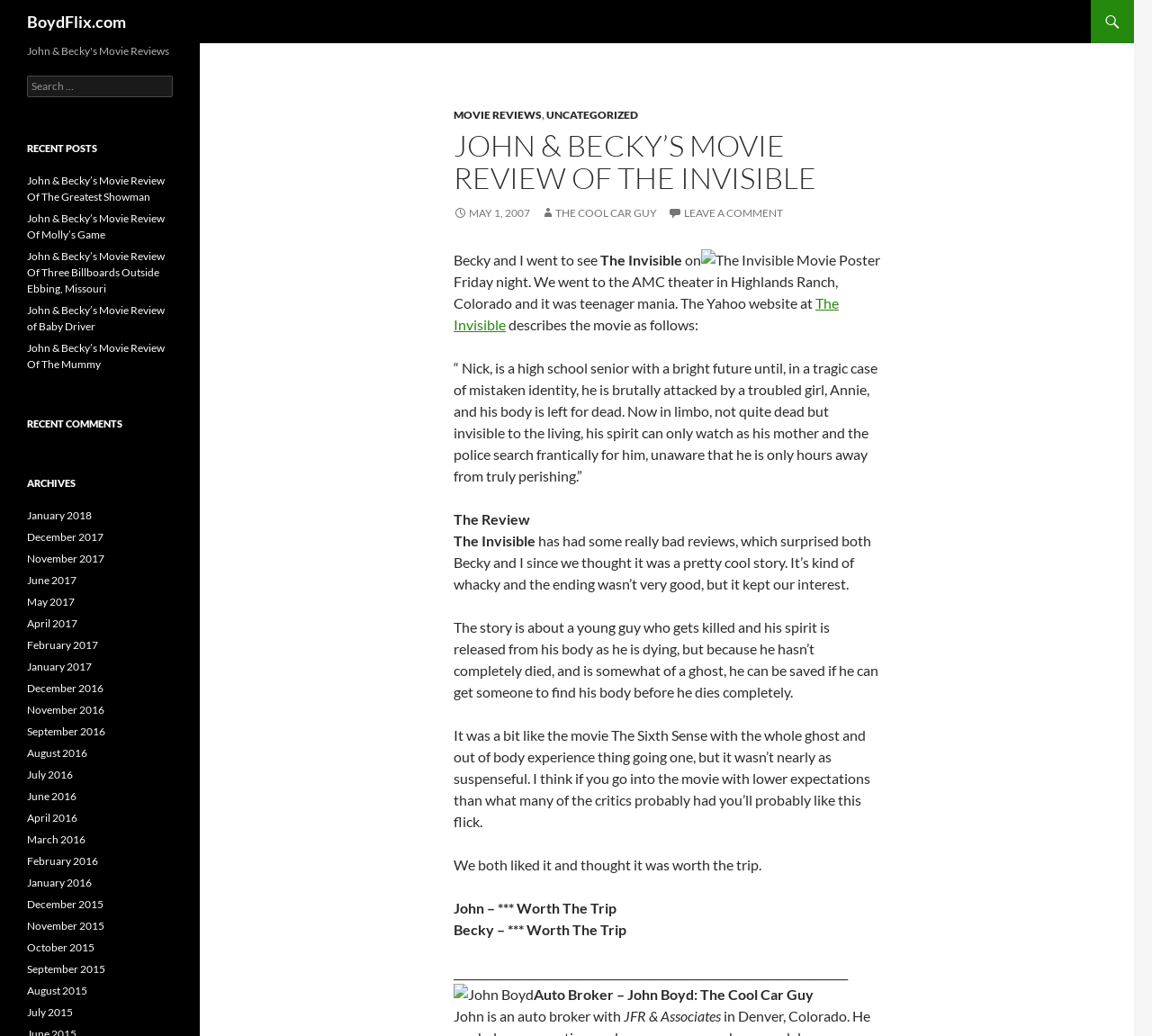Please identify the bounding box coordinates of the element that needs to be clicked to execute the following command: "Check recent posts". Provide the bounding box using four float numbers between 0 and 1, formatted as [left, top, right, bottom].

[0.023, 0.136, 0.15, 0.151]